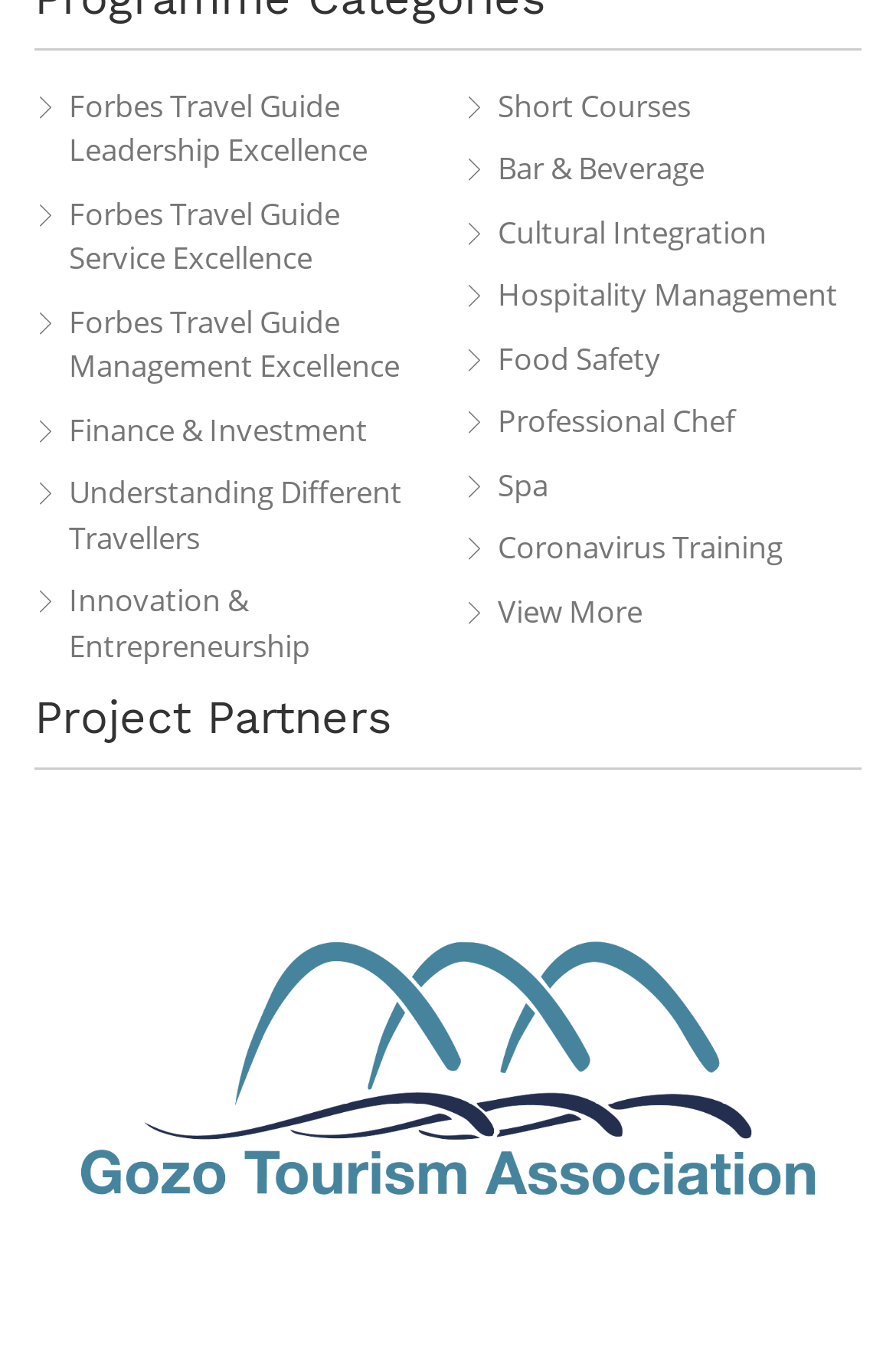Find the bounding box coordinates of the element to click in order to complete the given instruction: "Export to Excel."

None